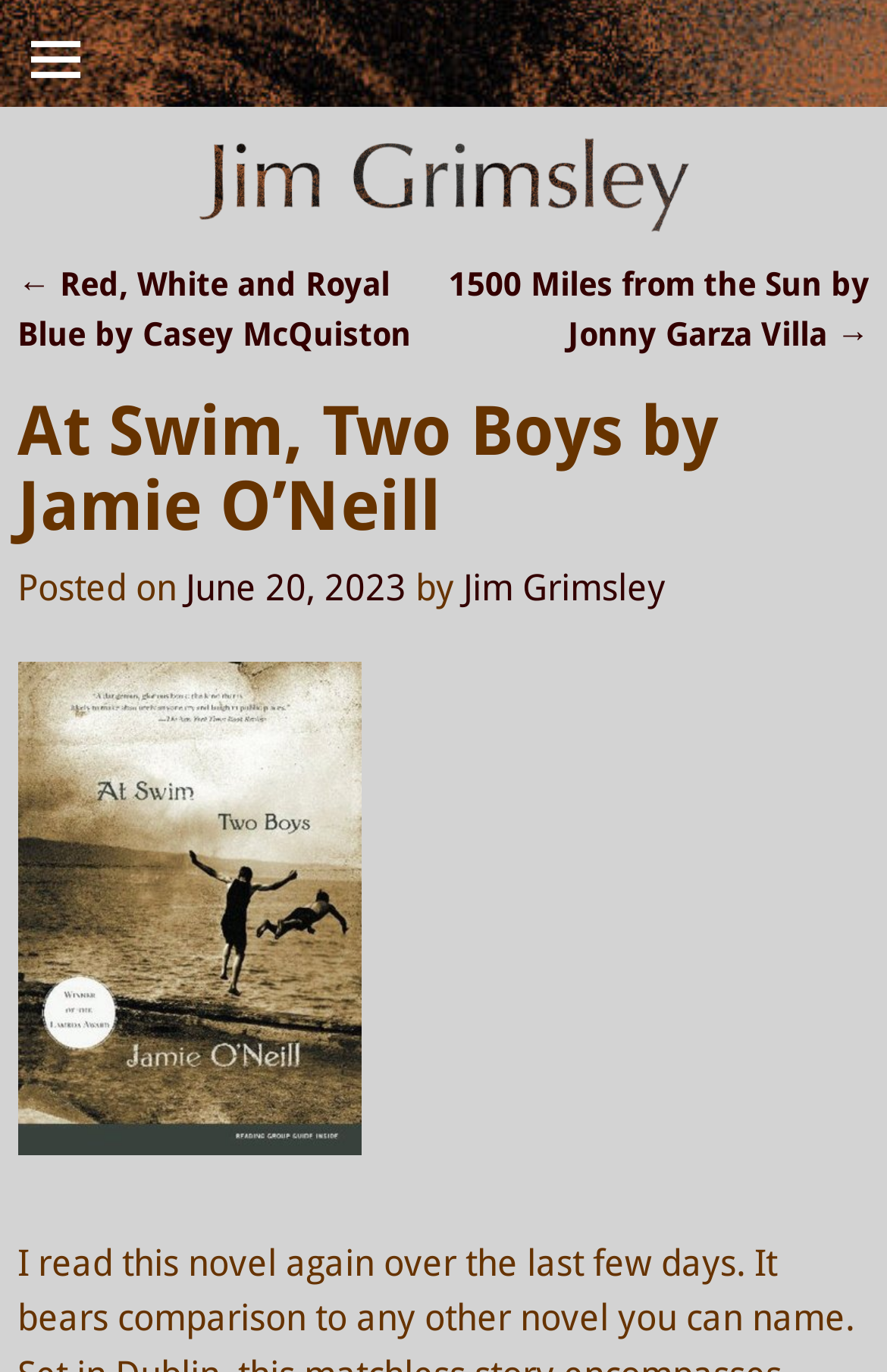Who is the author of this book?
Examine the image and provide an in-depth answer to the question.

I found the author's name by looking at the link element with the text 'Jamie O’Neill' which is located next to the book title.